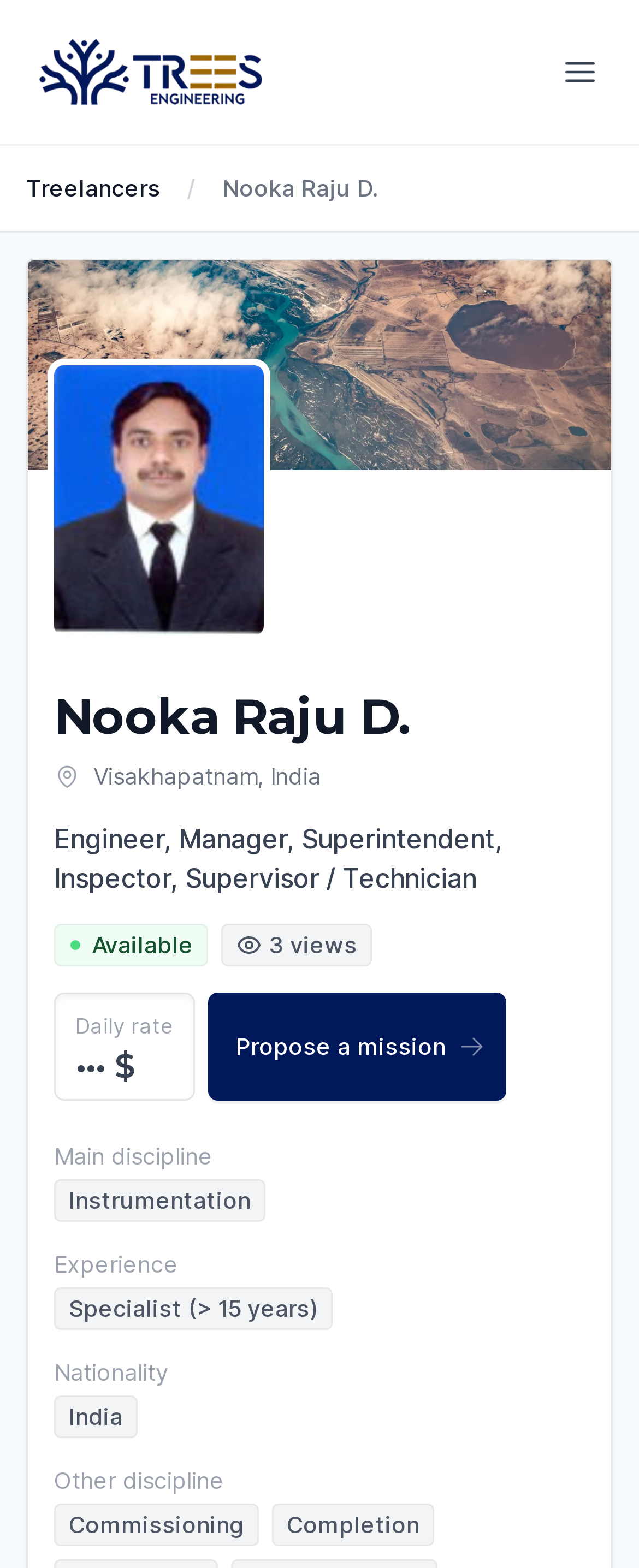Generate a thorough caption that explains the contents of the webpage.

This webpage is a professional profile of Nooka Raju, an engineer with over 15 years of experience in Instrumentation. At the top, there is a navigation menu labeled "Global" that spans the entire width of the page, containing a logo of Trees Engineering on the left and an "Open main menu" button on the right. Below this menu, there is a breadcrumb navigation section that displays the profile owner's name, Nooka Raju D., and a link to Treelancers.

The profile picture of Nooka Raju is displayed prominently on the left side of the page, accompanied by a cover image that takes up most of the page's width. The profile owner's name, Nooka Raju D., is displayed in a heading above the profile picture, followed by the location, Visakhapatnam, India.

Below the profile picture, there is a section that lists Nooka Raju's profession, Engineer, Manager, Superintendent, Inspector, Supervisor / Technician, and his availability. There are two small images on either side of the "Available" text, and a "views" counter is displayed next to it.

The daily rate of Nooka Raju is displayed in a section below, with a heading that shows a currency symbol. There is a call-to-action button, "Propose a mission", on the right side of this section.

Further down, there are sections that list Nooka Raju's main discipline, Instrumentation, his experience, Specialist (> 15 years), and his nationality, India. There are also sections that list his other disciplines, including Commissioning and Completion.